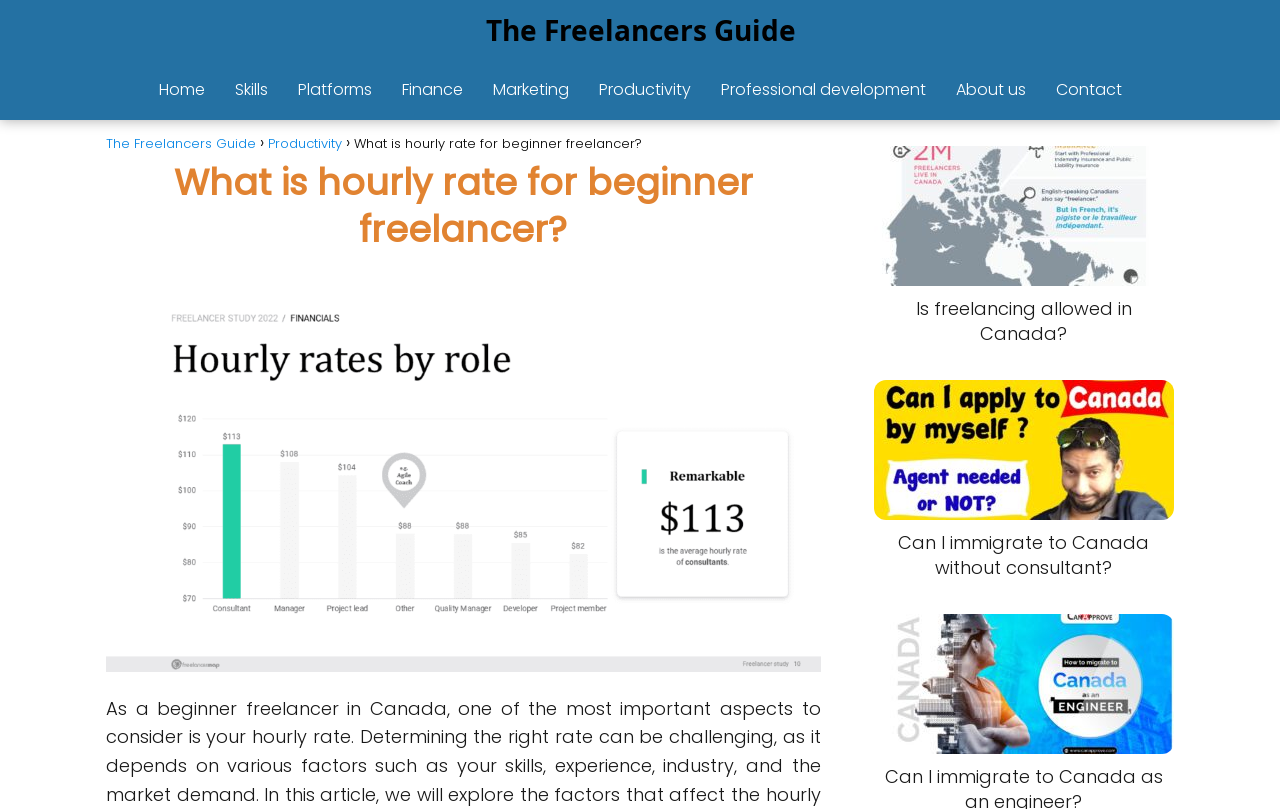Give a detailed account of the webpage's layout and content.

The webpage is focused on providing guidance for freelancers, specifically discussing the hourly rate for beginner freelancers in Canada. At the top left of the page, there is a link to "The Freelancers Guide" accompanied by an image with the same name. Below this, there is a navigation menu with links to various categories, including "Home", "Skills", "Platforms", "Finance", "Marketing", "Productivity", "Professional development", "About us", and "Contact".

In the main content area, there is a heading that asks "What is hourly rate for beginner freelancer?" followed by a breadcrumb navigation section that shows the current page's location within the website. The breadcrumb navigation includes links to "The Freelancers Guide" and "Productivity", as well as a static text element displaying the current page's title.

Below the breadcrumb navigation, there are two articles. The first article contains a link to a related question, "Is freelancing allowed in Canada?", while the second article contains a link to another related question, "Can I immigrate to Canada without a consultant?".